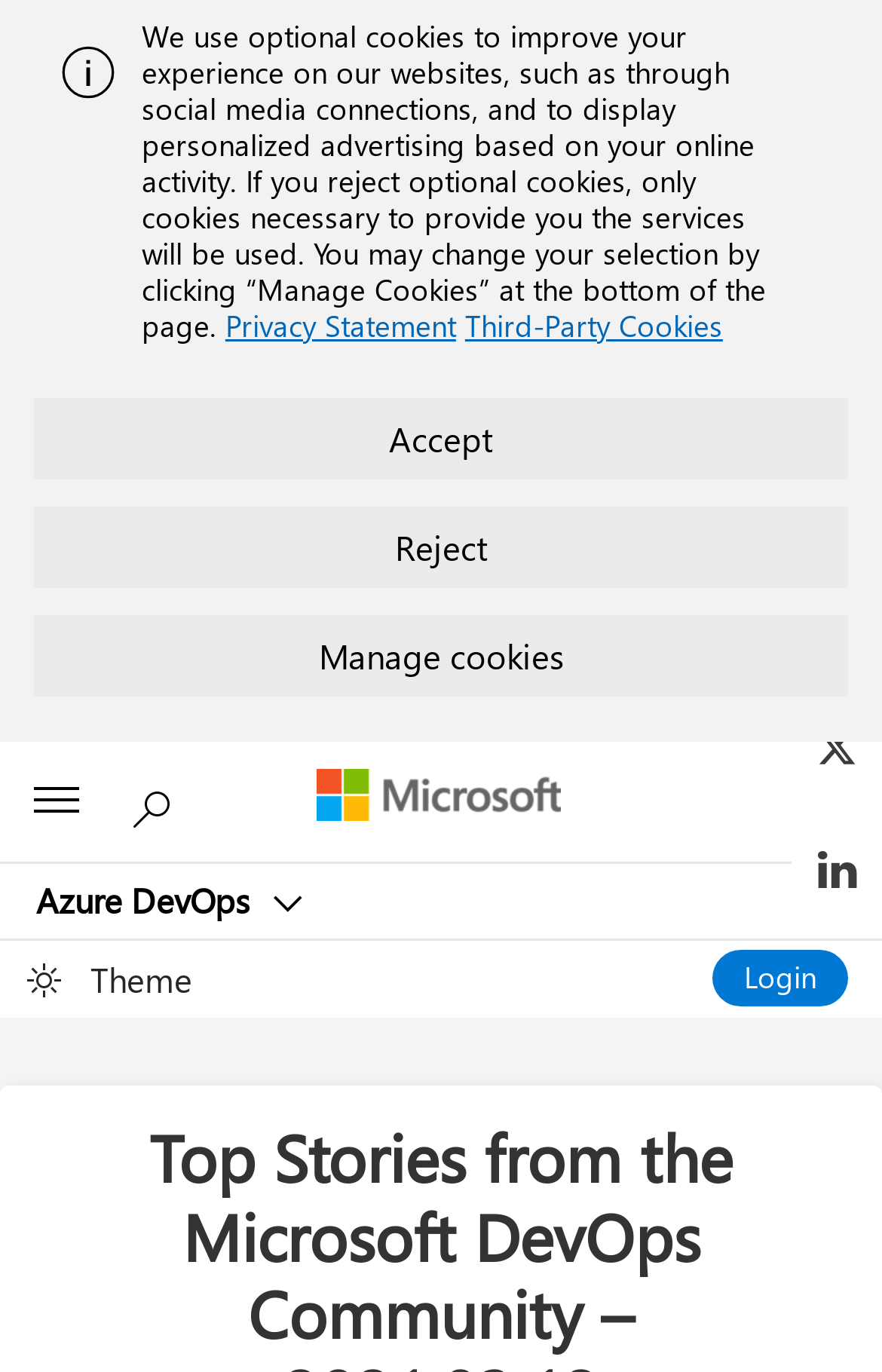Is the search button enabled?
Provide a detailed answer to the question, using the image to inform your response.

I looked at the button labeled 'Search' and found that it has a 'disabled: True' attribute, which suggests that the search button is not enabled.